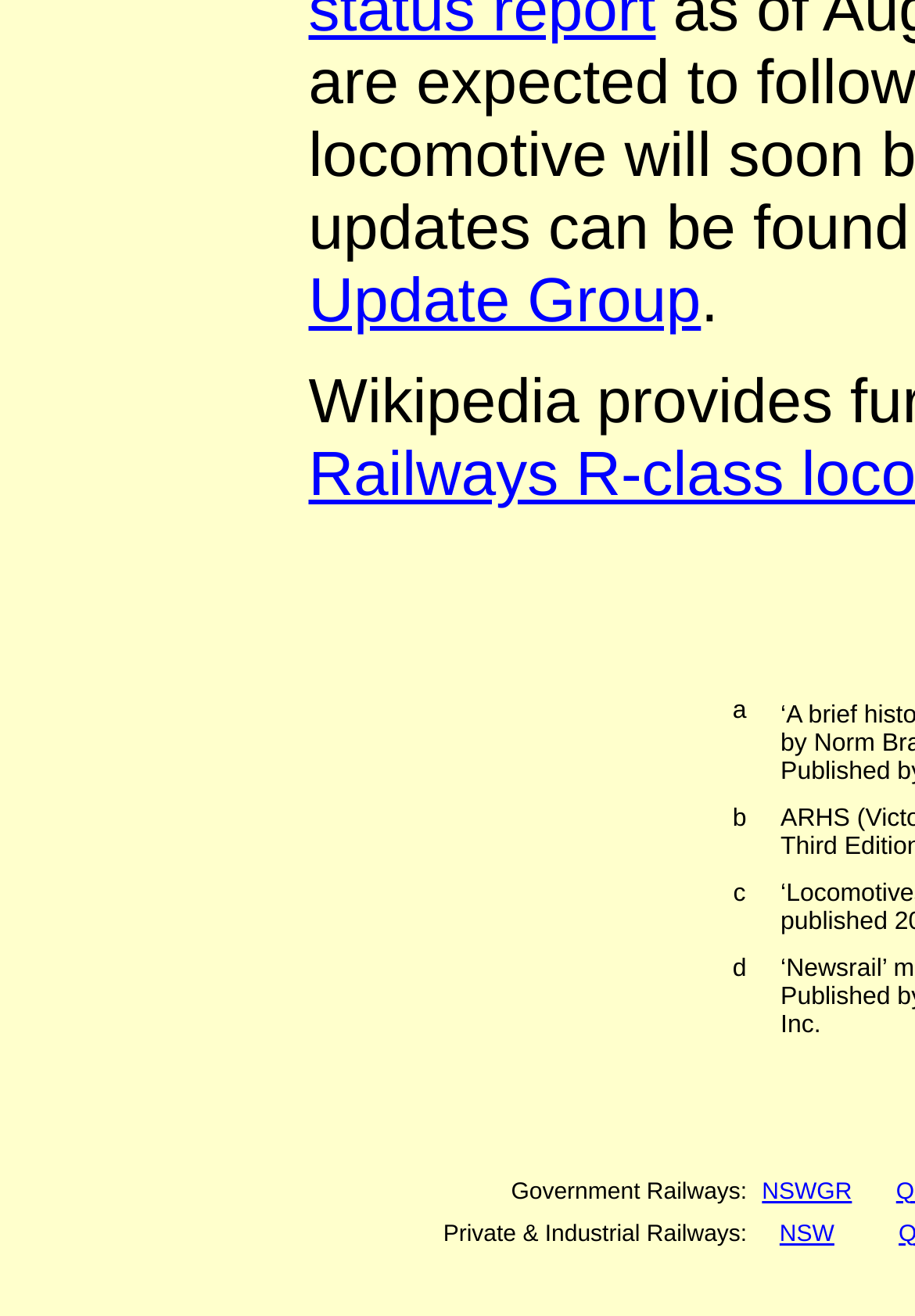What is the text in the last table cell?
Using the image provided, answer with just one word or phrase.

NSW